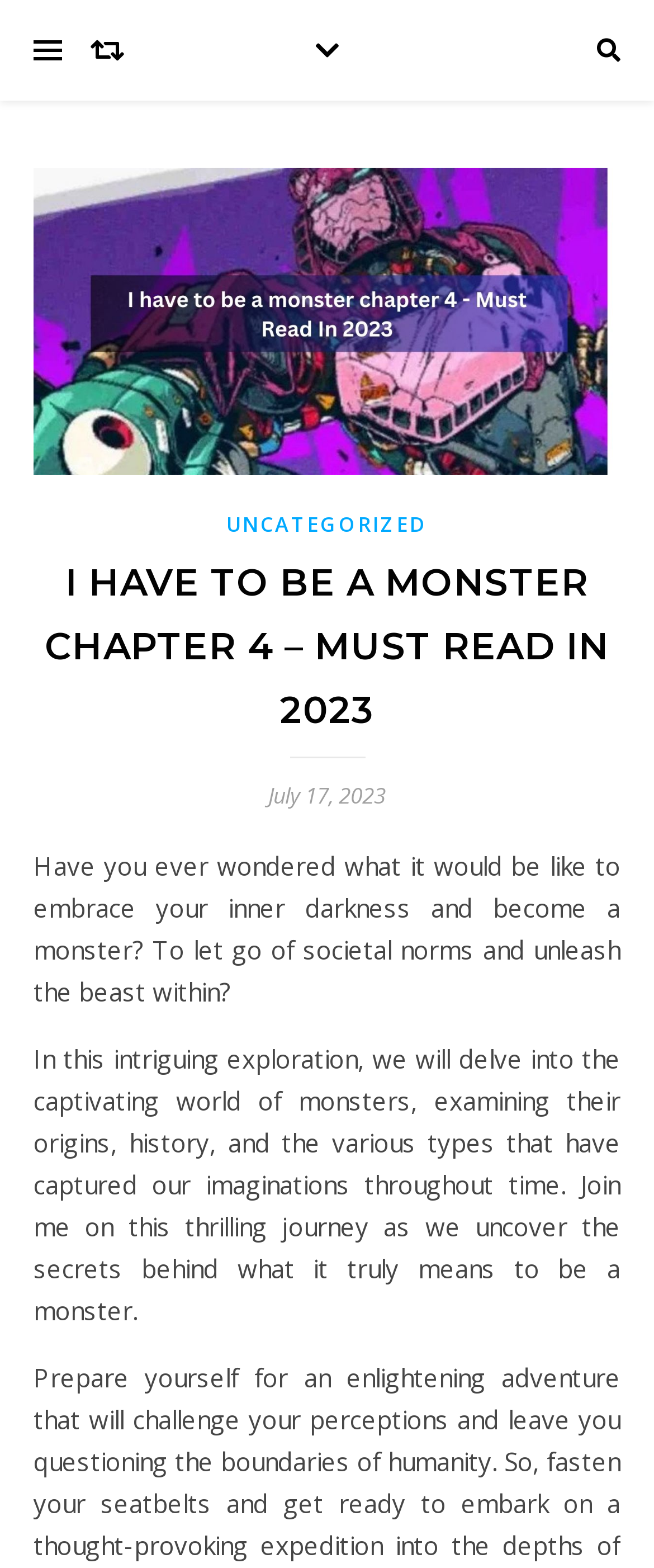Please determine and provide the text content of the webpage's heading.

I HAVE TO BE A MONSTER CHAPTER 4 – MUST READ IN 2023